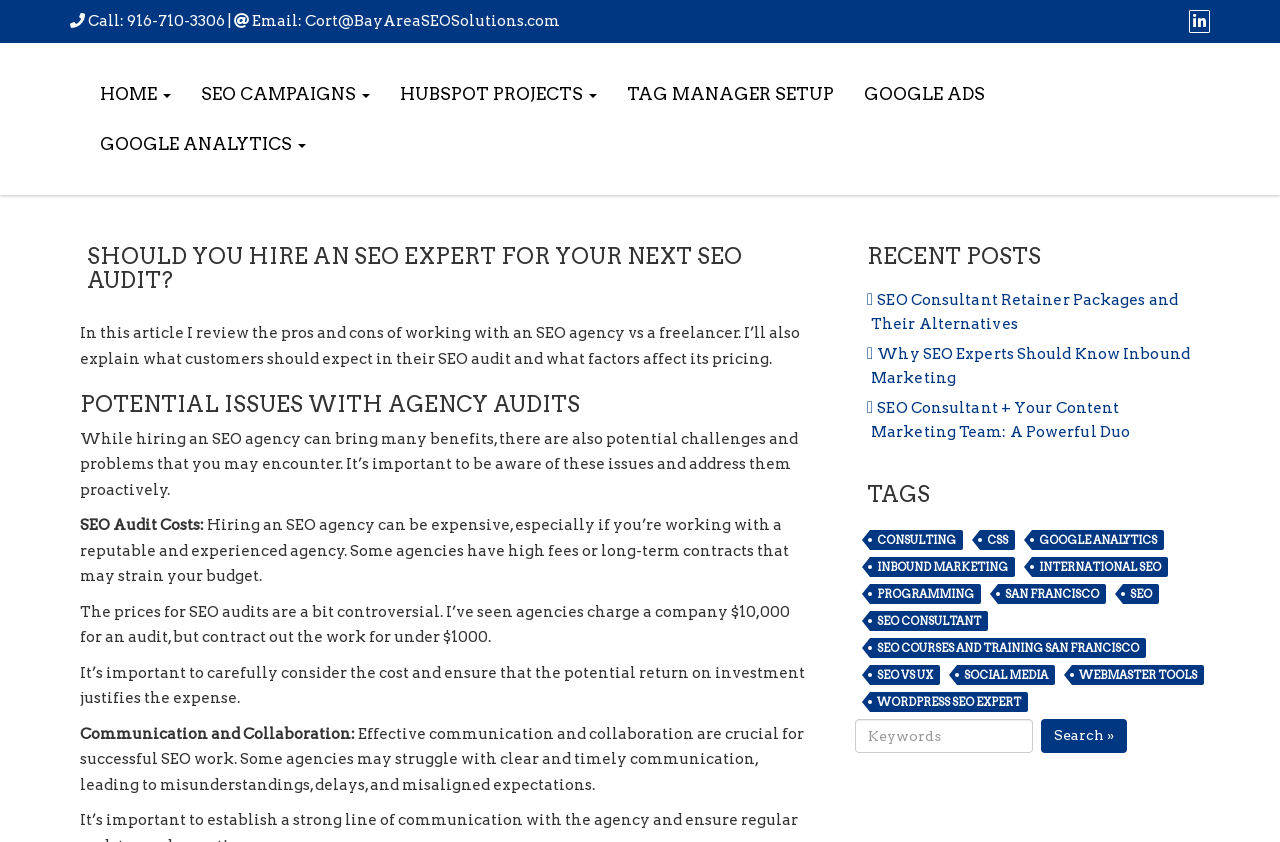Indicate the bounding box coordinates of the element that needs to be clicked to satisfy the following instruction: "Call the phone number". The coordinates should be four float numbers between 0 and 1, i.e., [left, top, right, bottom].

[0.066, 0.014, 0.176, 0.036]